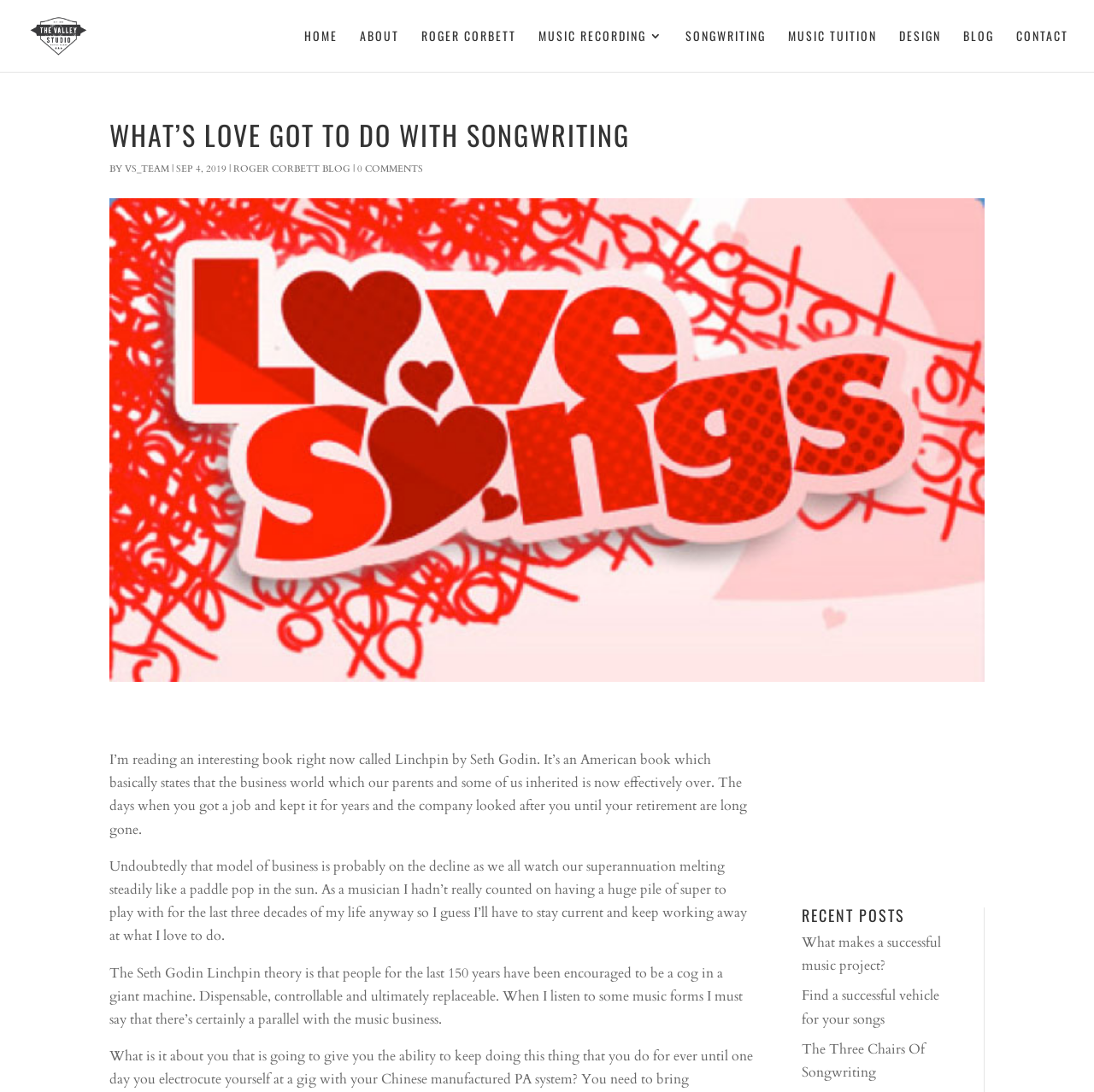From the webpage screenshot, predict the bounding box coordinates (top-left x, top-left y, bottom-right x, bottom-right y) for the UI element described here: VS_team

[0.114, 0.149, 0.155, 0.16]